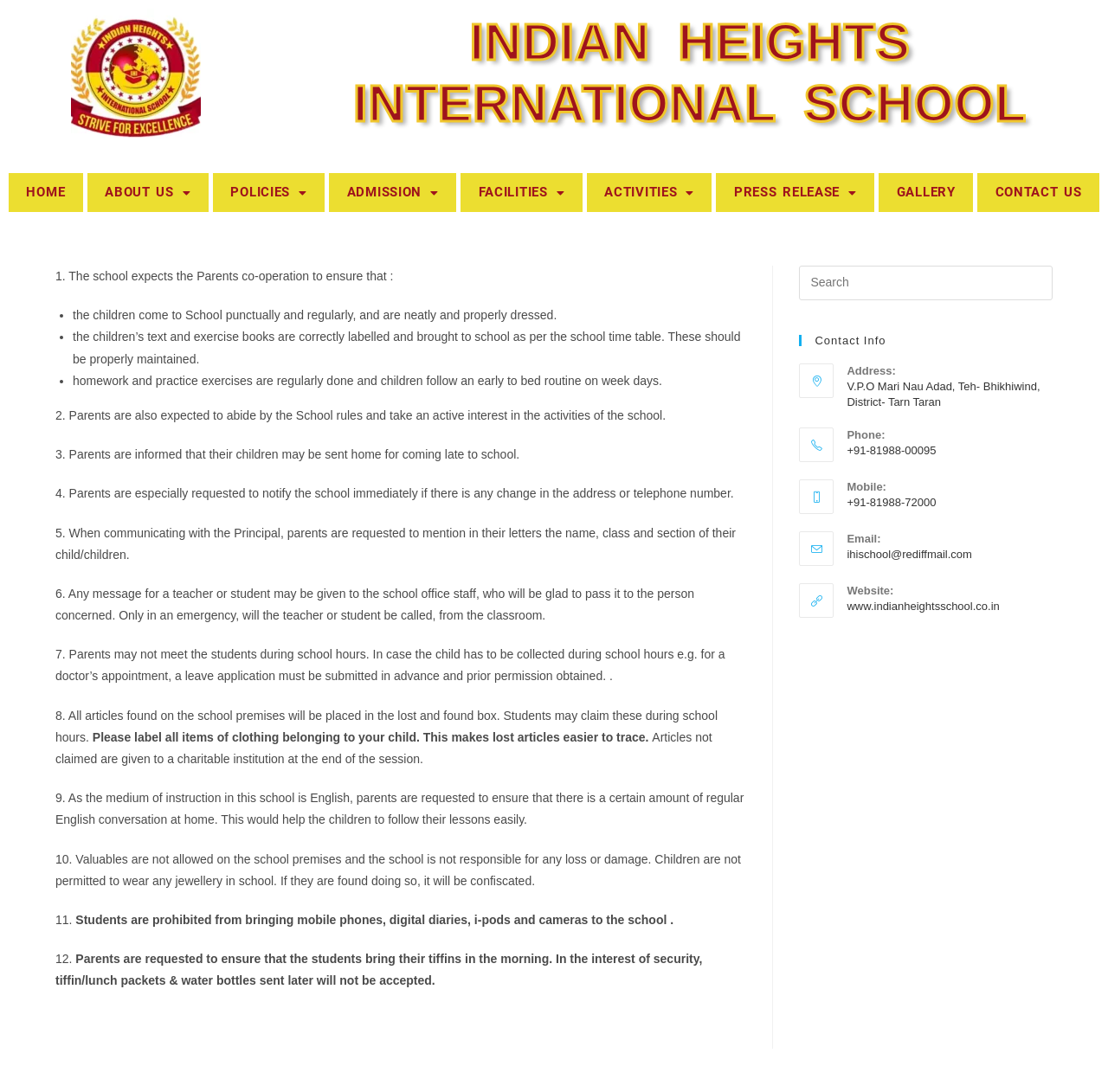What is expected from parents to ensure their children come to school punctually?
Based on the image, answer the question with a single word or brief phrase.

Co-operation